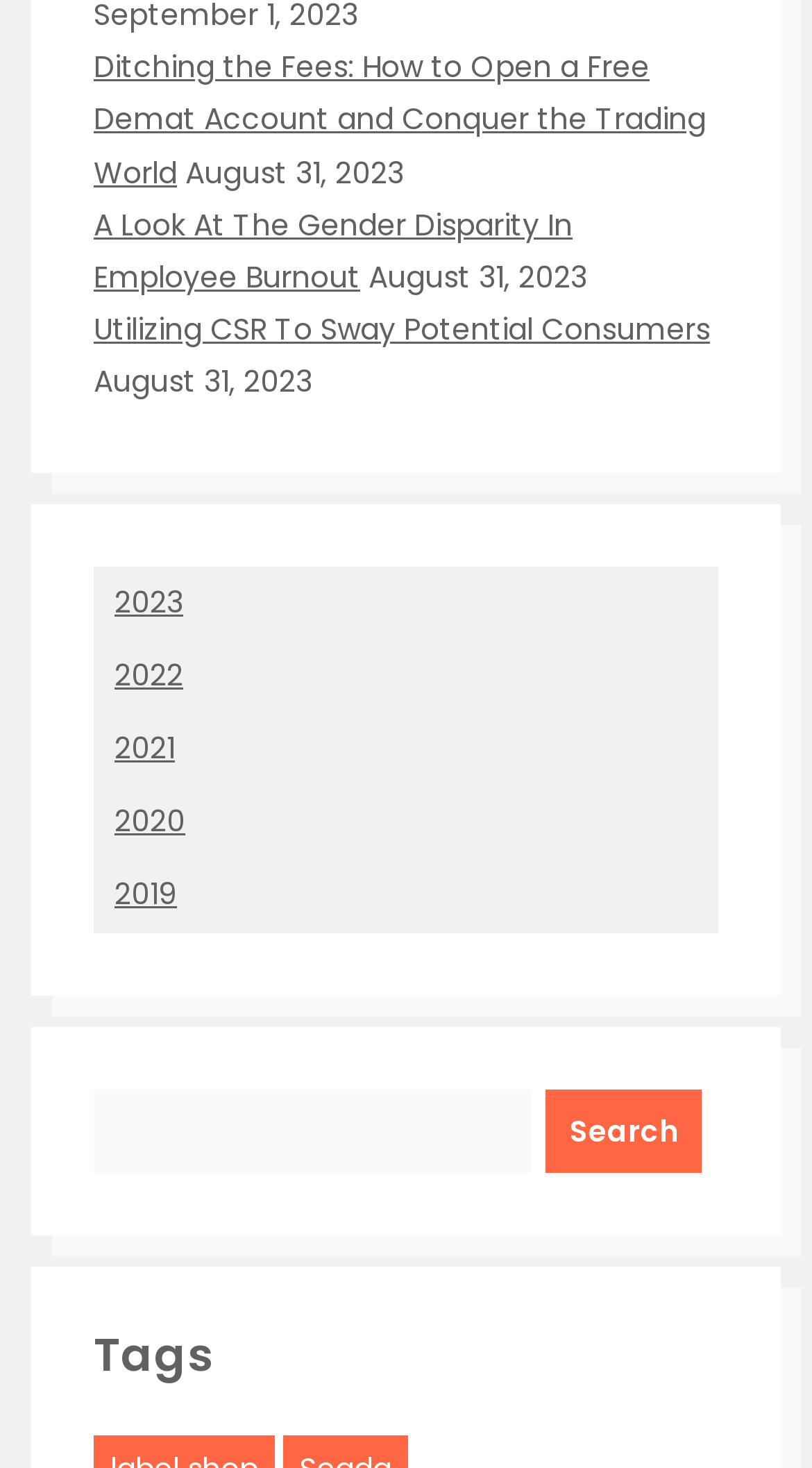Locate the UI element that matches the description 2019 in the webpage screenshot. Return the bounding box coordinates in the format (top-left x, top-left y, bottom-right x, bottom-right y), with values ranging from 0 to 1.

[0.115, 0.585, 0.885, 0.635]